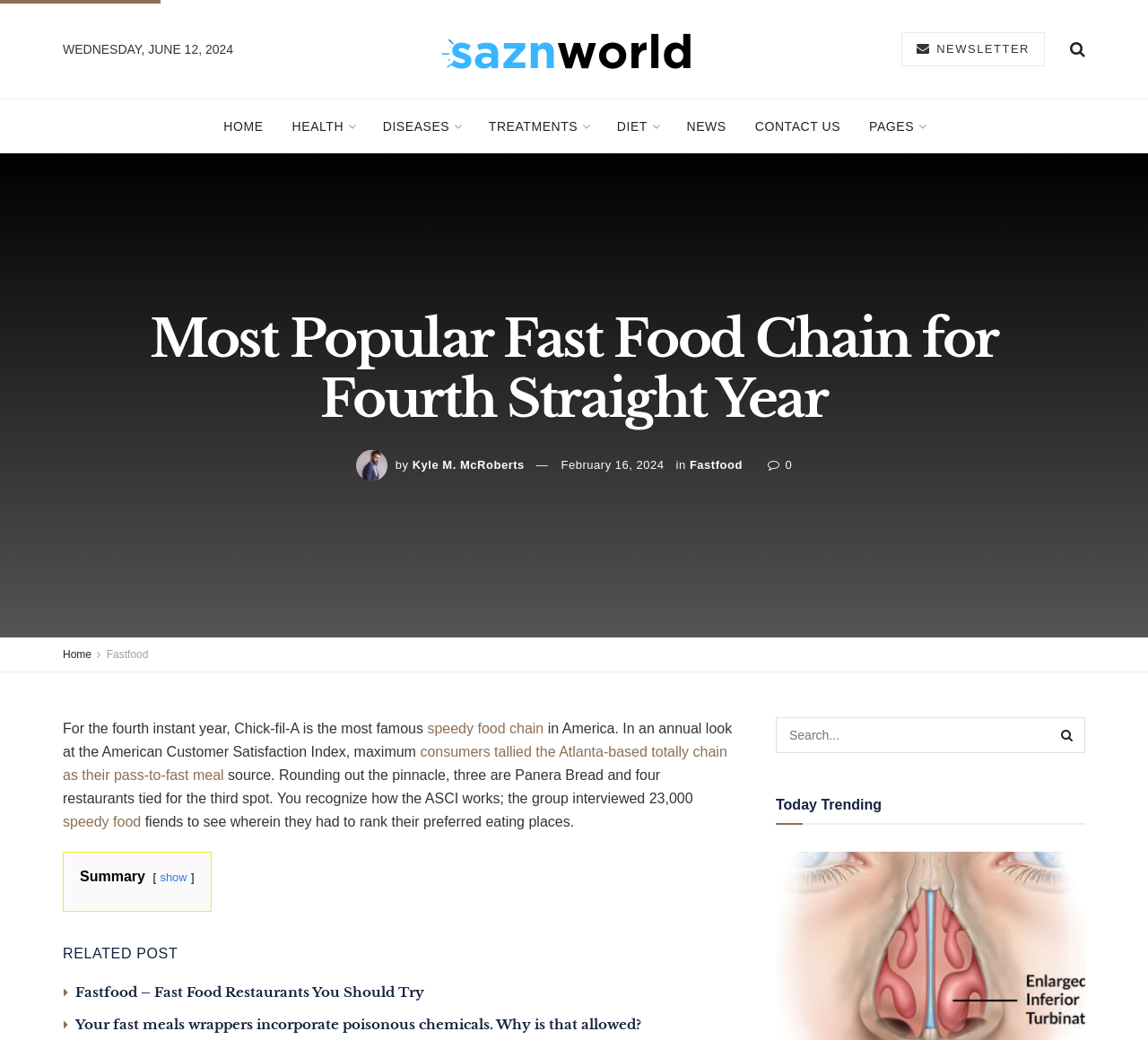Based on the image, give a detailed response to the question: What is the ranking of Chick-fil-A in the American Customer Satisfaction Index?

I found the ranking of Chick-fil-A by reading the text 'For the fourth instant year, Chick-fil-A is the most famous speedy food chain in America.' which implies that Chick-fil-A is the top-ranked fast food chain.